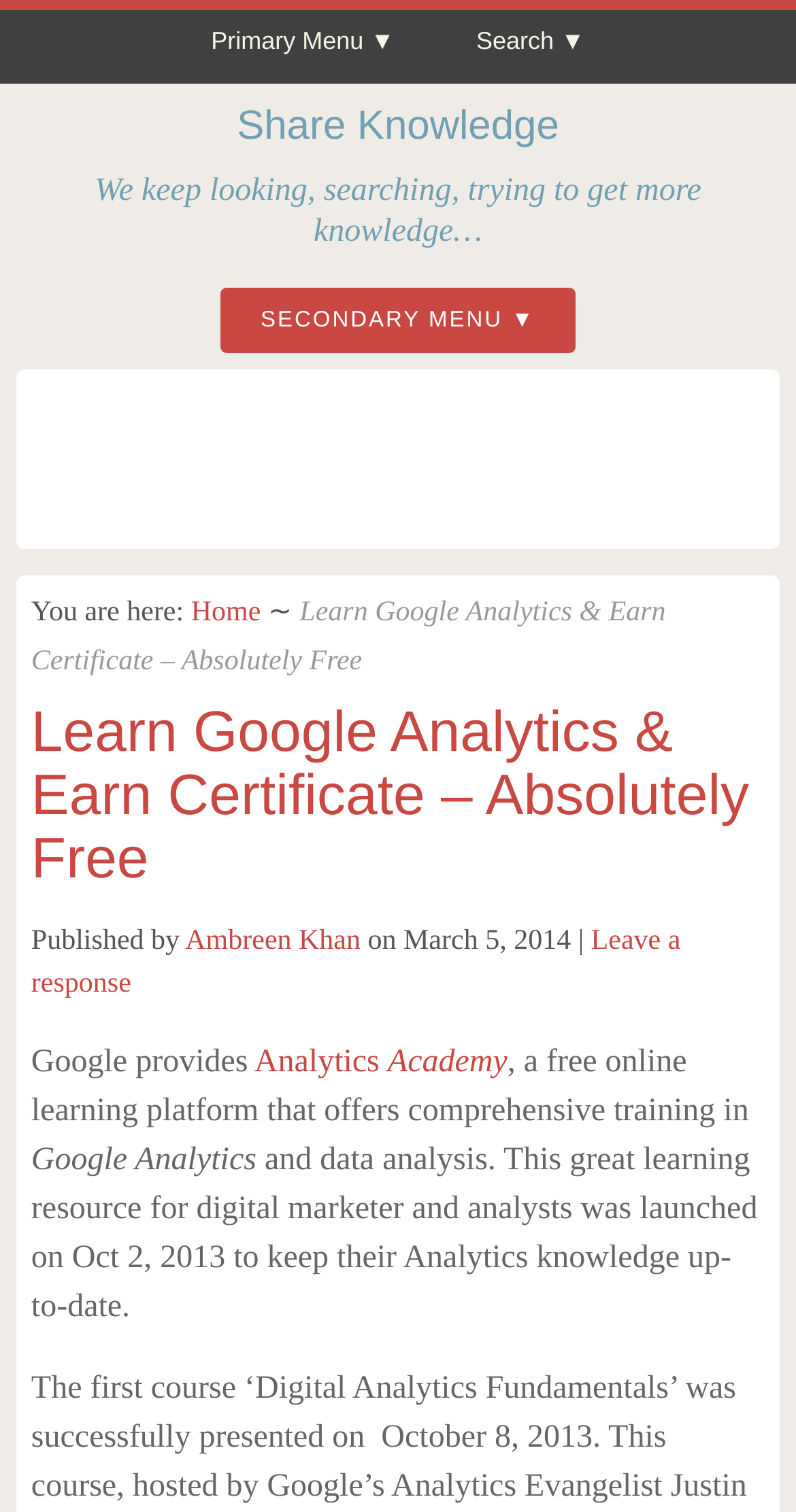What is the purpose of the online platform? Look at the image and give a one-word or short phrase answer.

Comprehensive training in Google Analytics